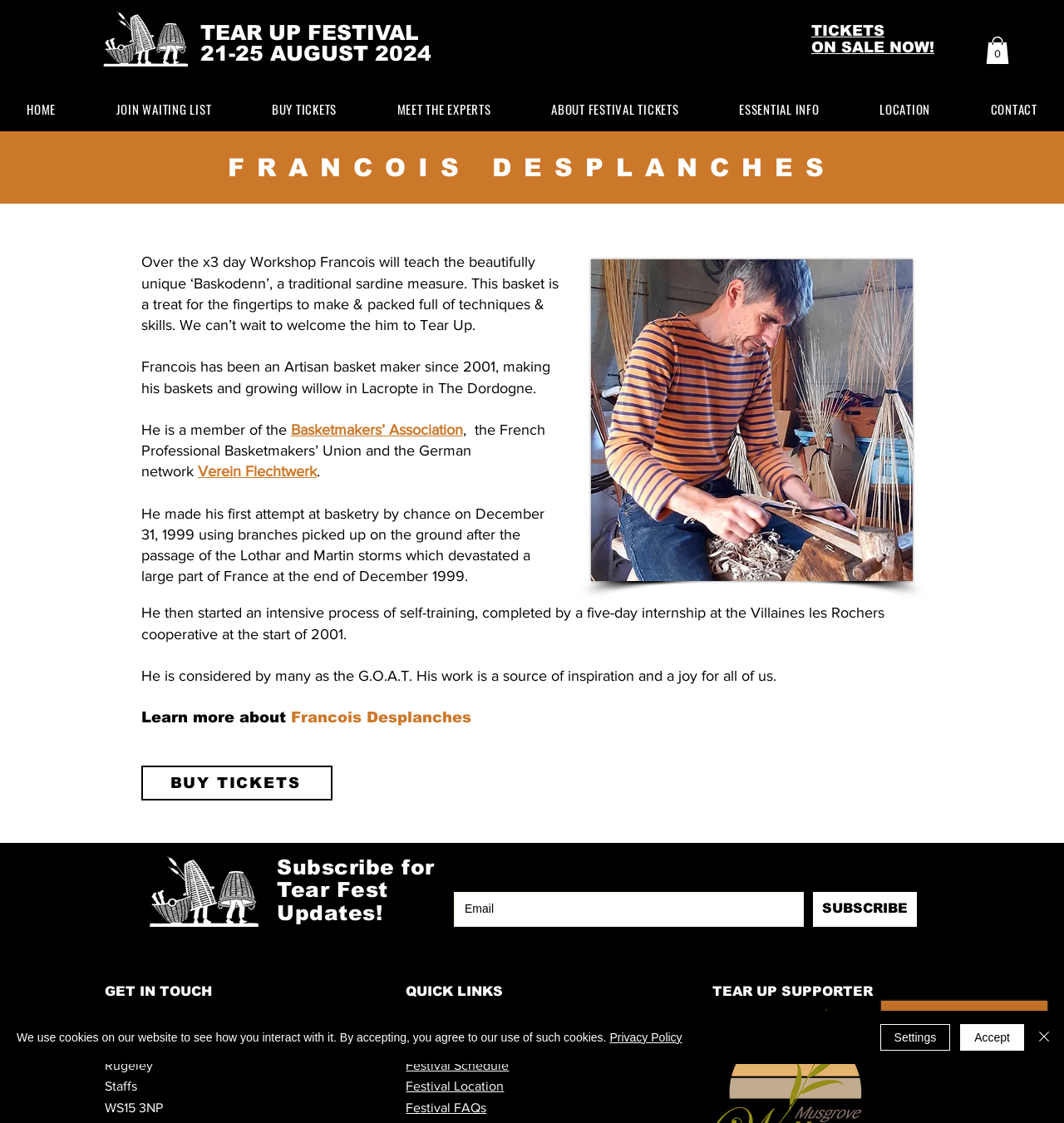Please use the details from the image to answer the following question comprehensively:
What is the name of the expert who will be teaching the 'Baskodenn' workshop?

I found the answer by reading the heading 'FRANCOIS DESPLANCHES' which is a prominent element on the webpage, indicating that Francois Desplanches is the expert who will be teaching the workshop.